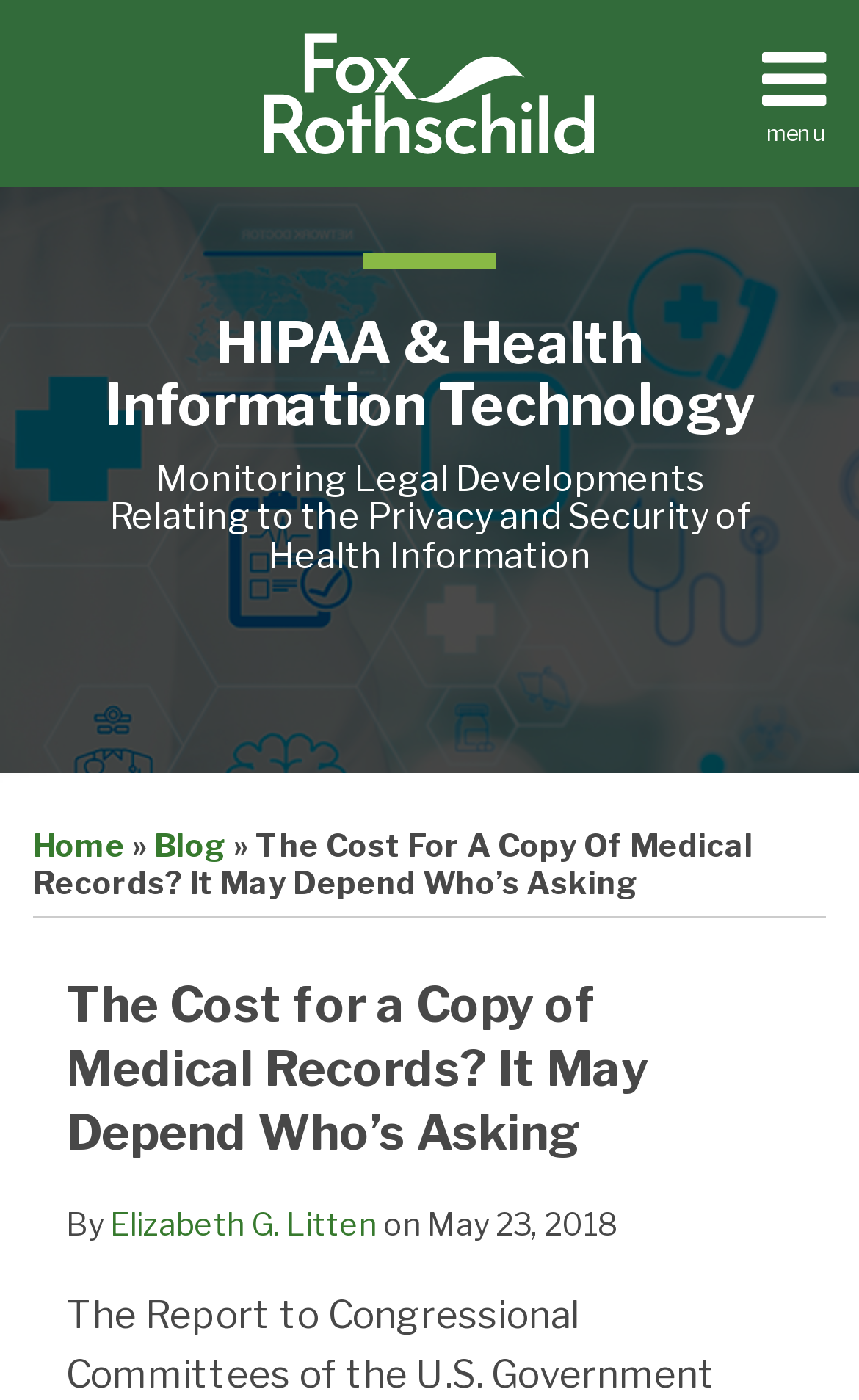Determine the heading of the webpage and extract its text content.

HIPAA & Health Information Technology